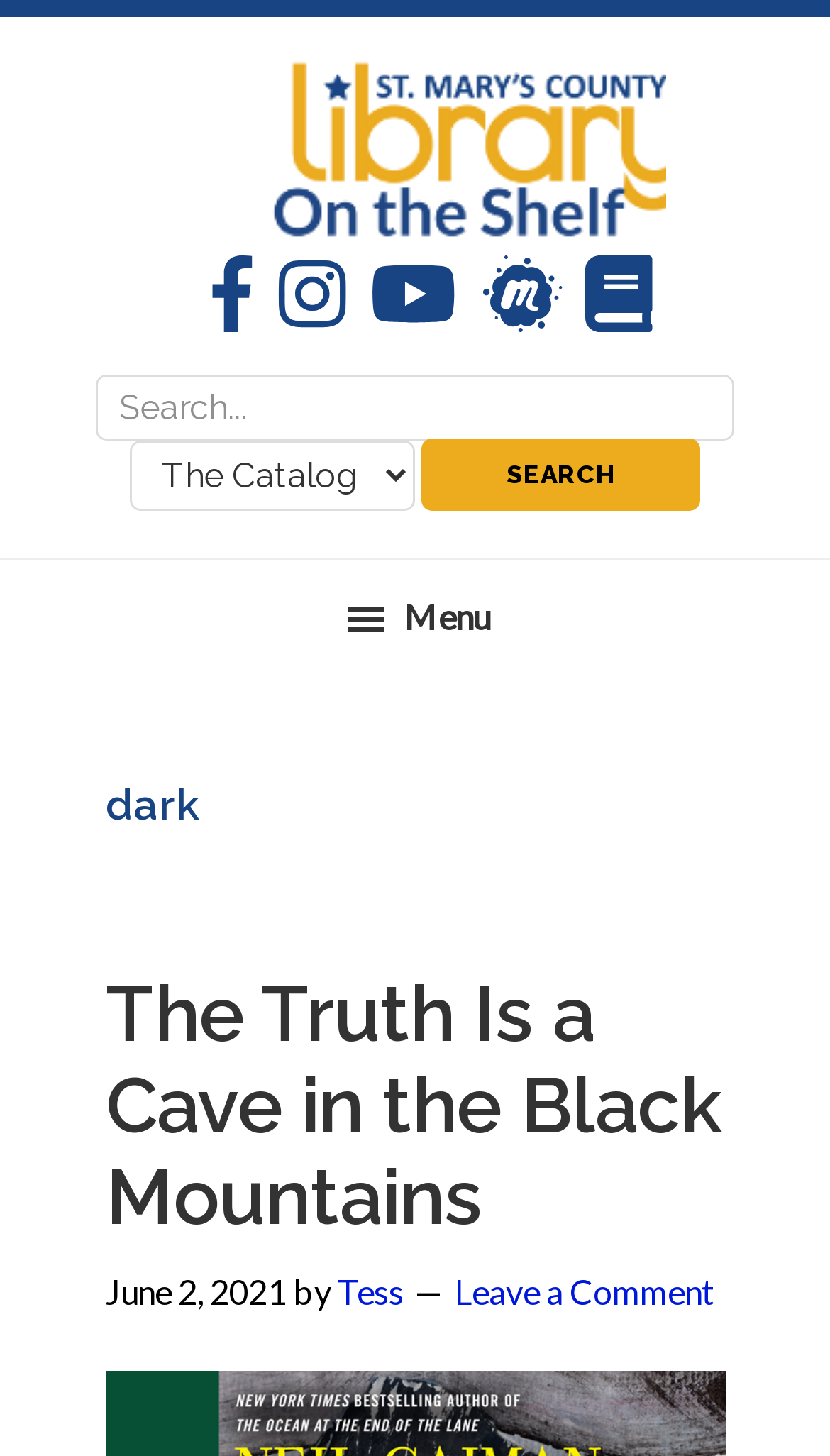Find the bounding box coordinates for the area you need to click to carry out the instruction: "Leave a Comment". The coordinates should be four float numbers between 0 and 1, indicated as [left, top, right, bottom].

[0.547, 0.873, 0.86, 0.901]